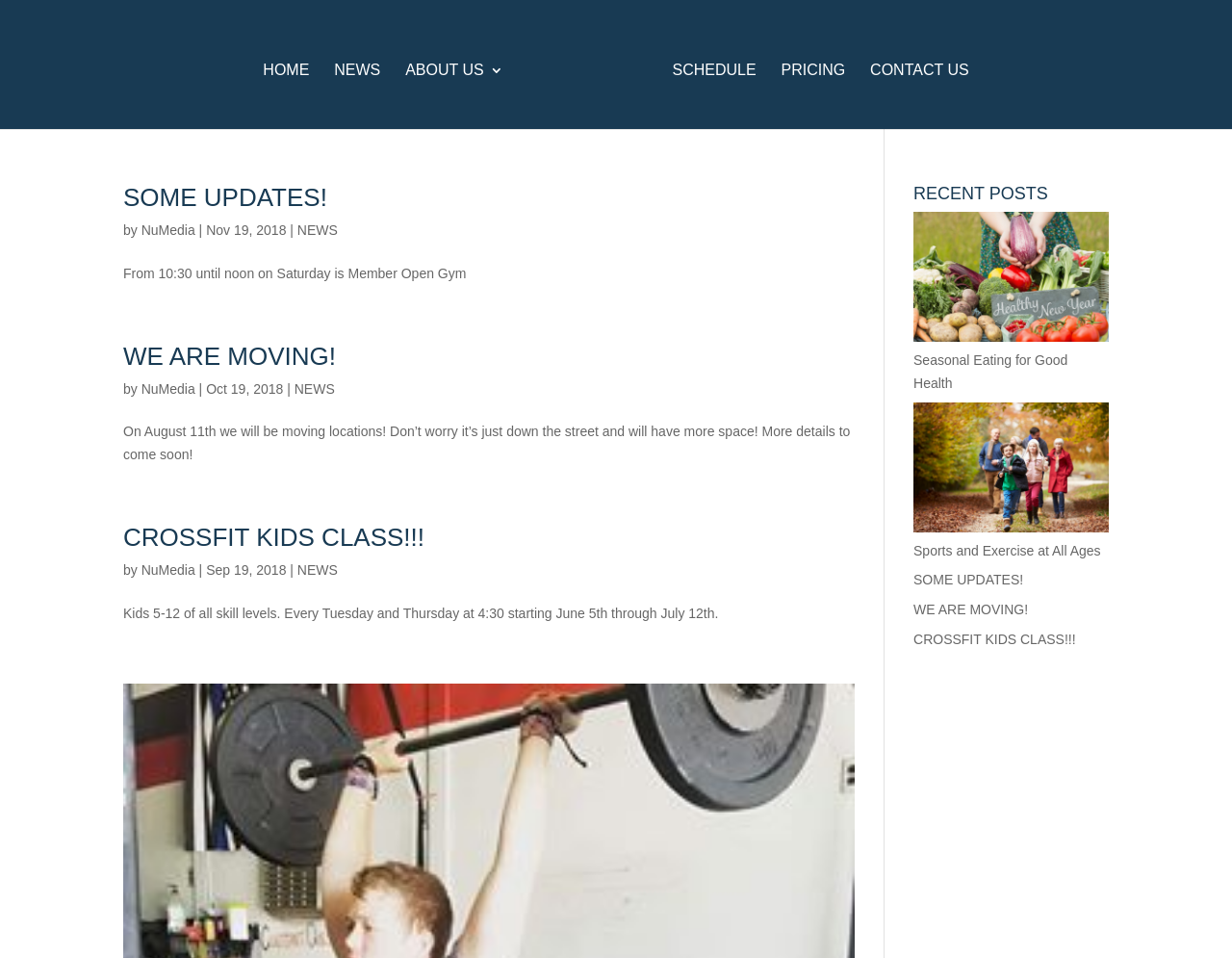Describe the entire webpage, focusing on both content and design.

The webpage is about NuMedia, an author at Constant Quest CrossFit. At the top, there are six navigation links: "HOME", "NEWS", "ABOUT US 3", "Constant Quest CrossFit" (which includes an image), "SCHEDULE", and "PRICING", followed by "CONTACT US". 

Below the navigation links, there are three articles. The first article has a heading "SOME UPDATES!" and mentions Member Open Gym on Saturday. The second article has a heading "WE ARE MOVING!" and announces the relocation of the gym on August 11th. The third article has a heading "CROSSFIT KIDS CLASS!!!" and describes a kids' class for children aged 5-12.

On the right side of the page, there is a section titled "RECENT POSTS" with four links to different articles: "Seasonal Eating for Good Health", "Sports and Exercise at All Ages", "SOME UPDATES!", and "WE ARE MOVING!", along with an image related to exercise.